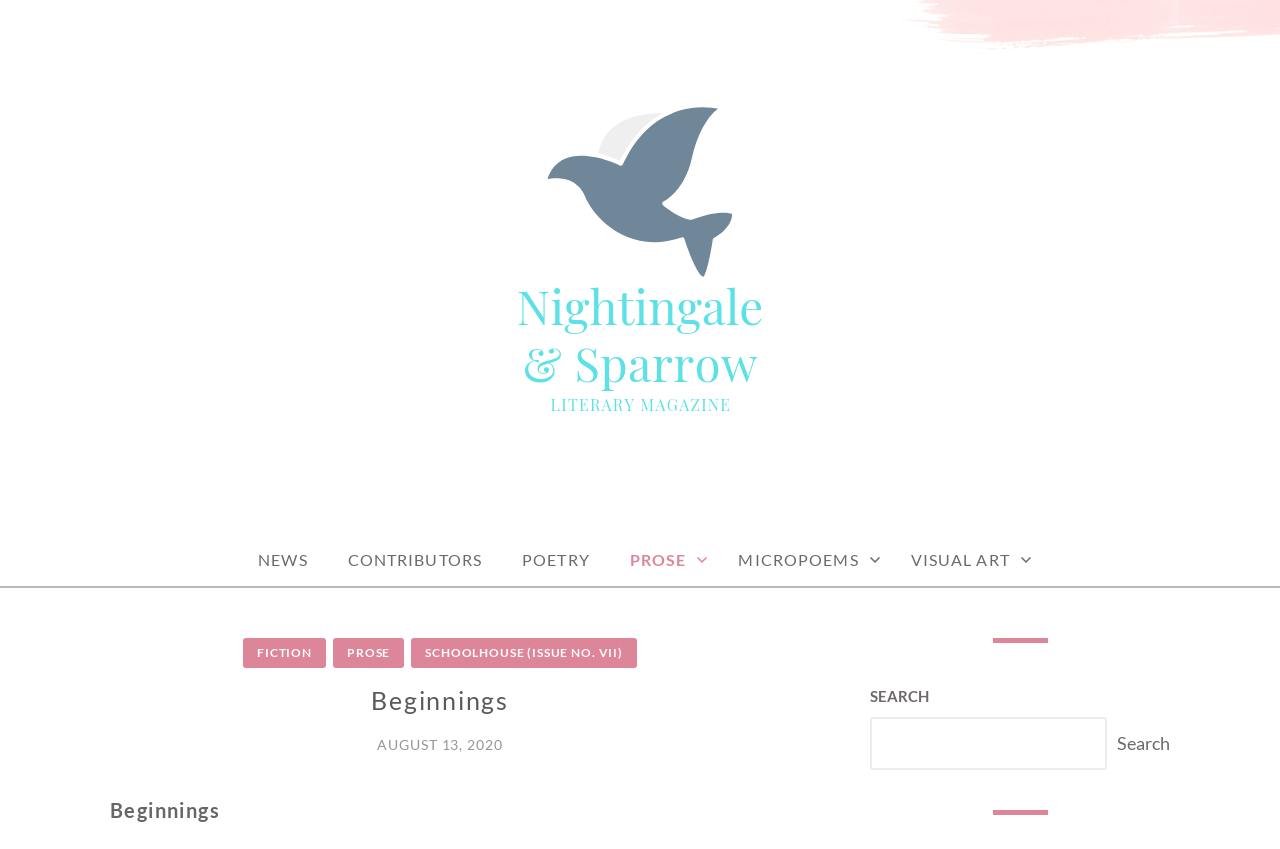Answer the question in one word or a short phrase:
How many categories are available in the poetry section?

6